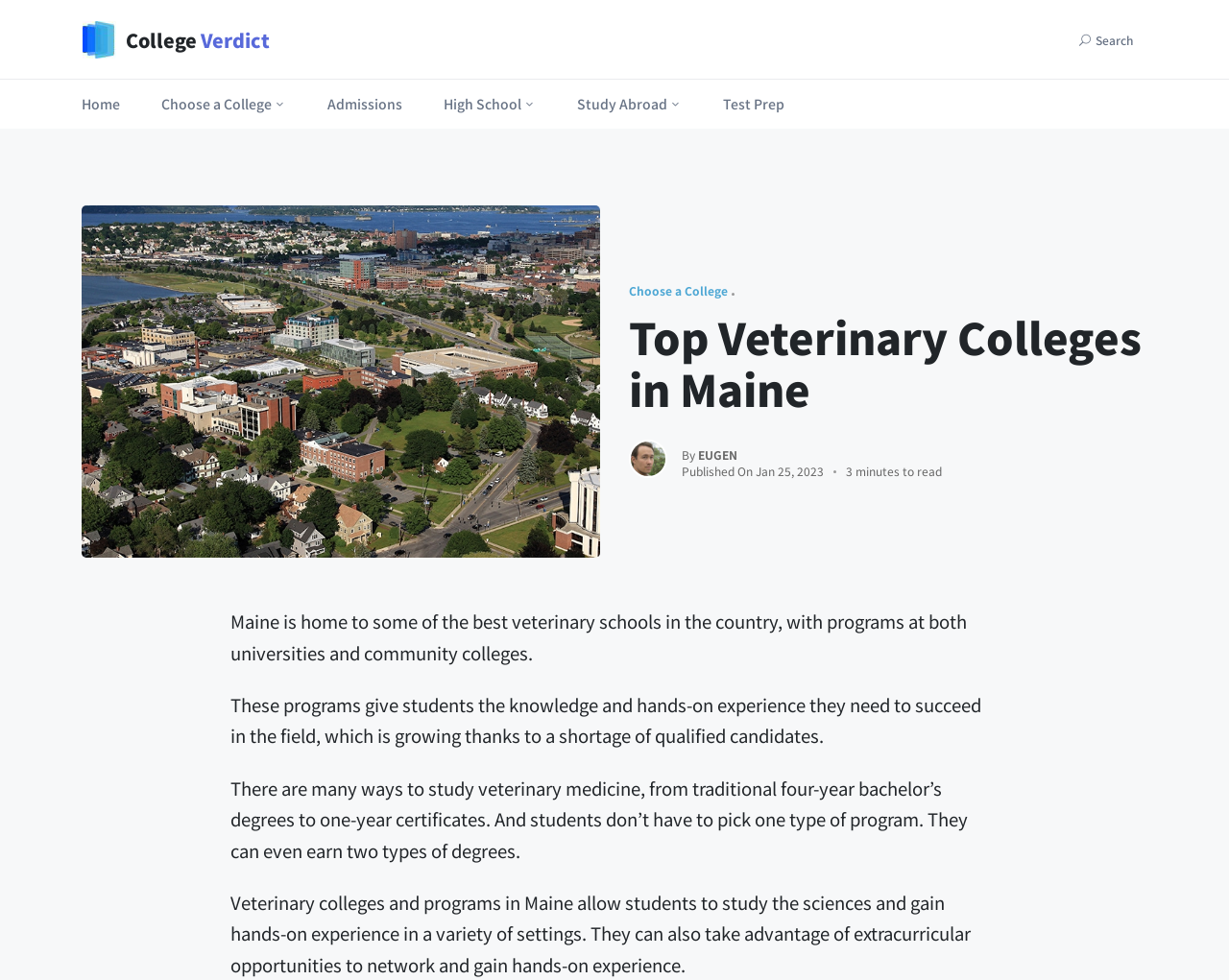Based on the element description Choose a College, identify the bounding box coordinates for the UI element. The coordinates should be in the format (top-left x, top-left y, bottom-right x, bottom-right y) and within the 0 to 1 range.

[0.131, 0.081, 0.233, 0.131]